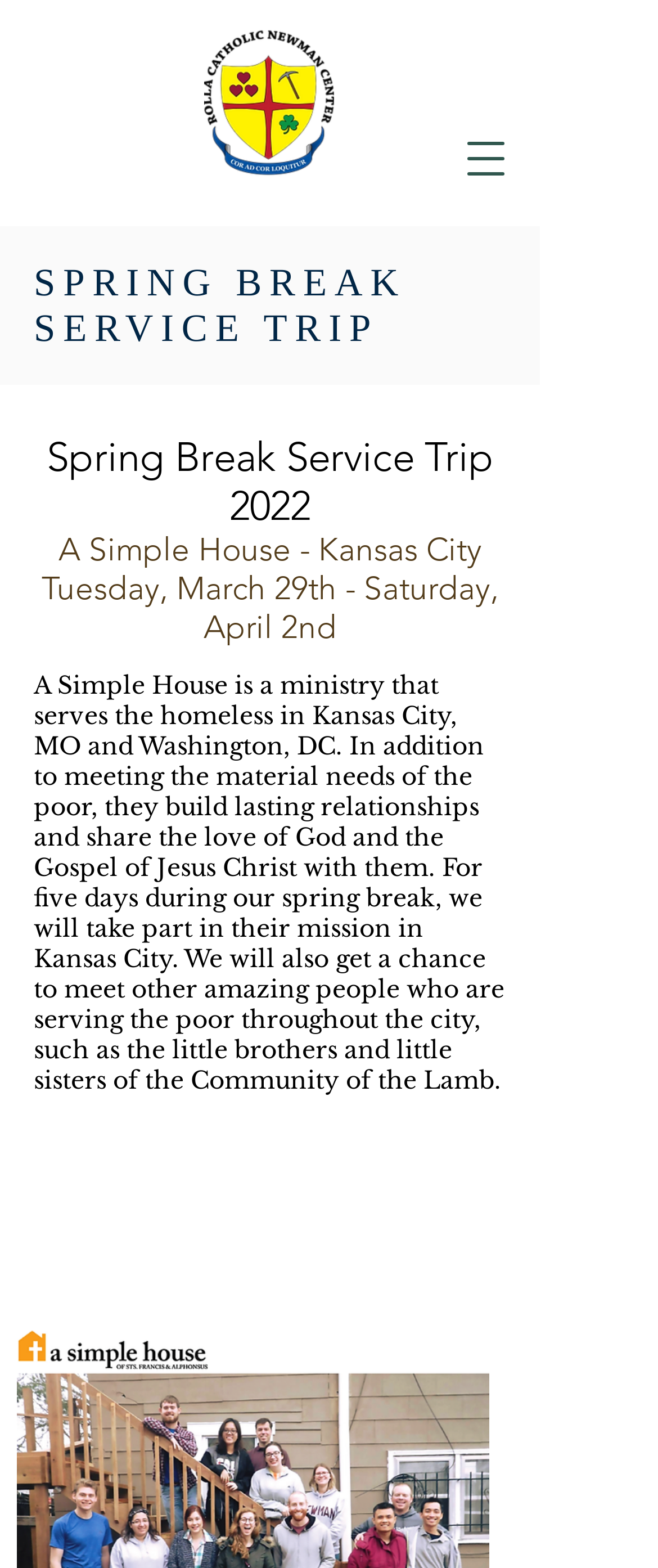Where is the spring break service trip taking place?
Using the information from the image, provide a comprehensive answer to the question.

I found the answer by reading the heading element that mentions the location of the trip, which says 'A Simple House - Kansas City'.